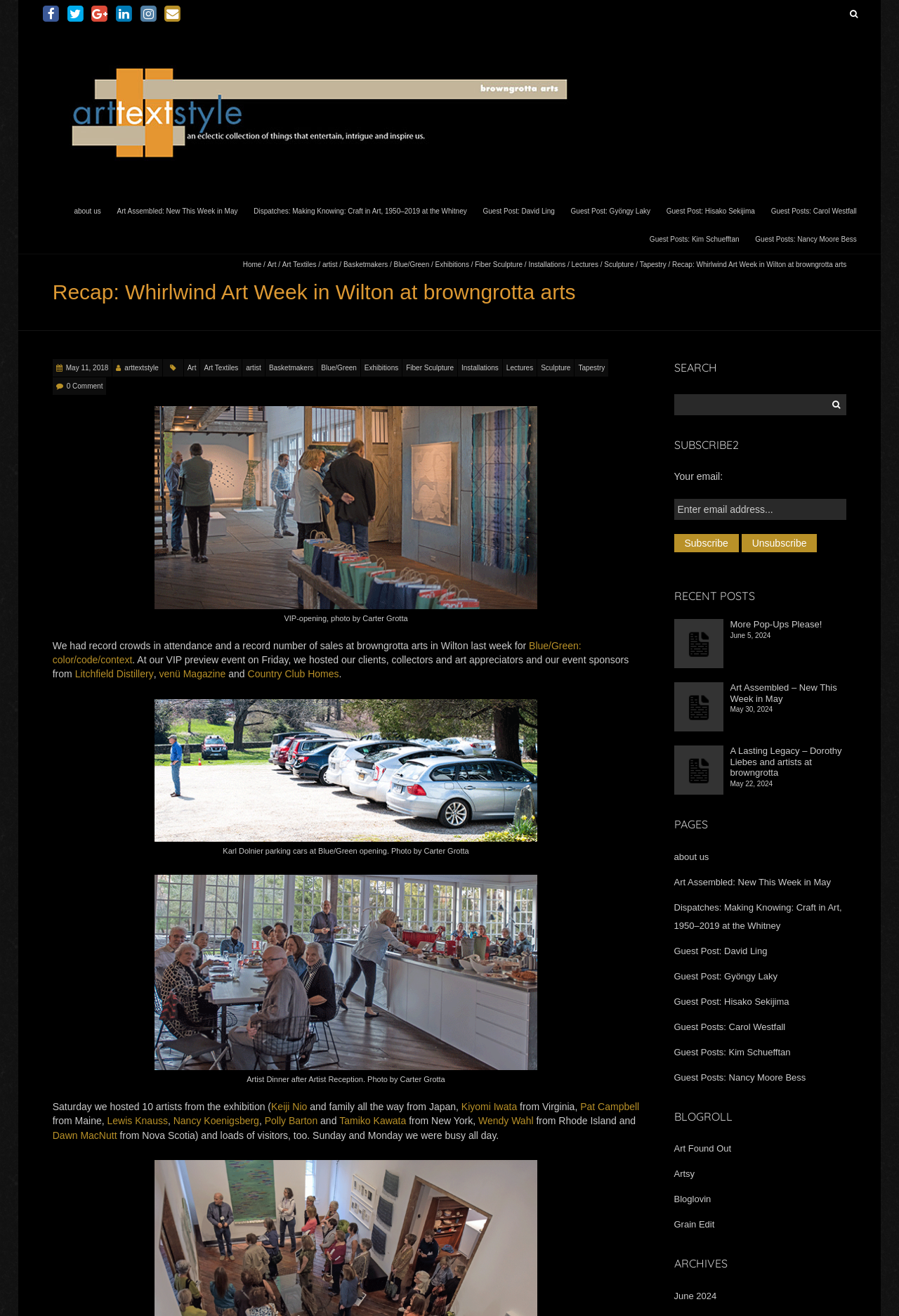Please provide a brief answer to the question using only one word or phrase: 
What is the name of the art week event?

Whirlwind Art Week